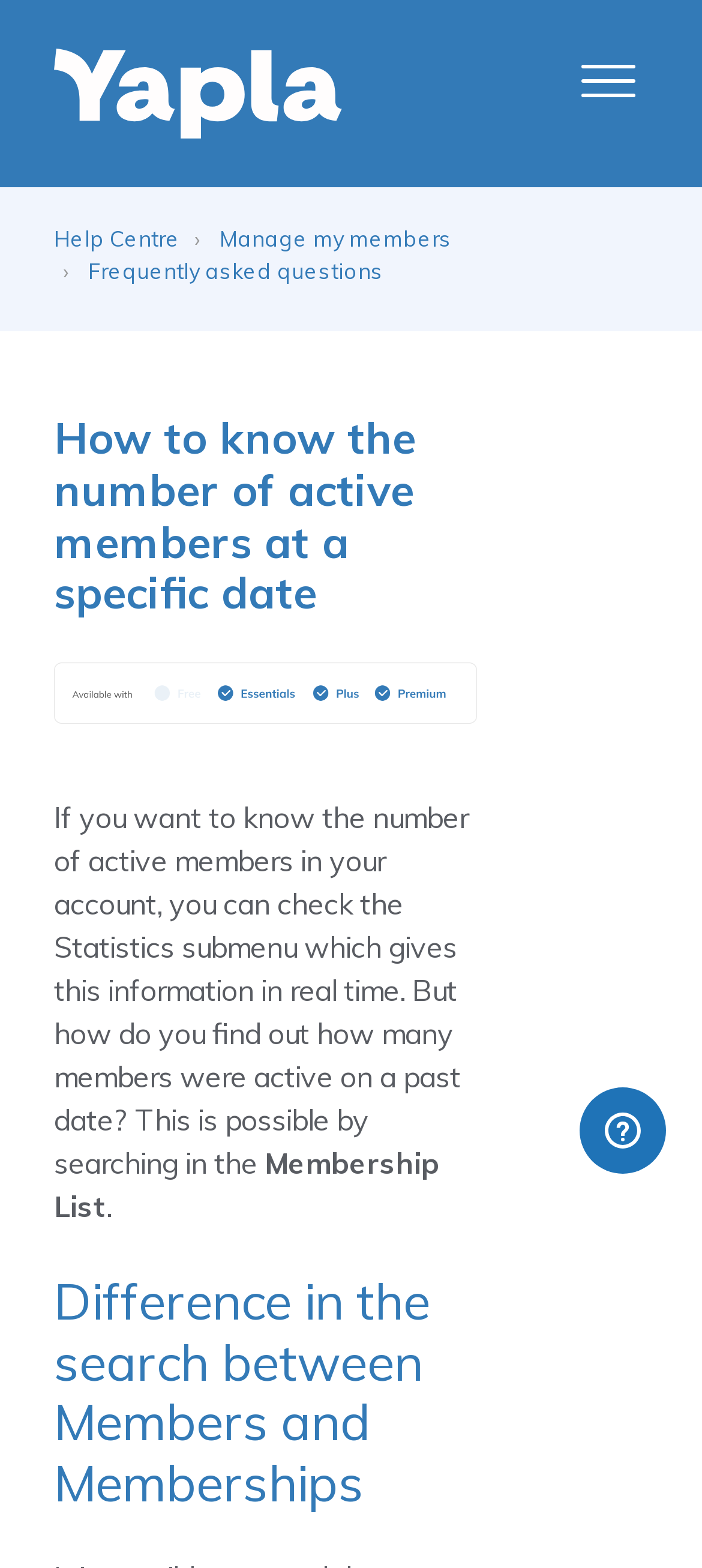Can you find and generate the webpage's heading?

How to know the number of active members at a specific date